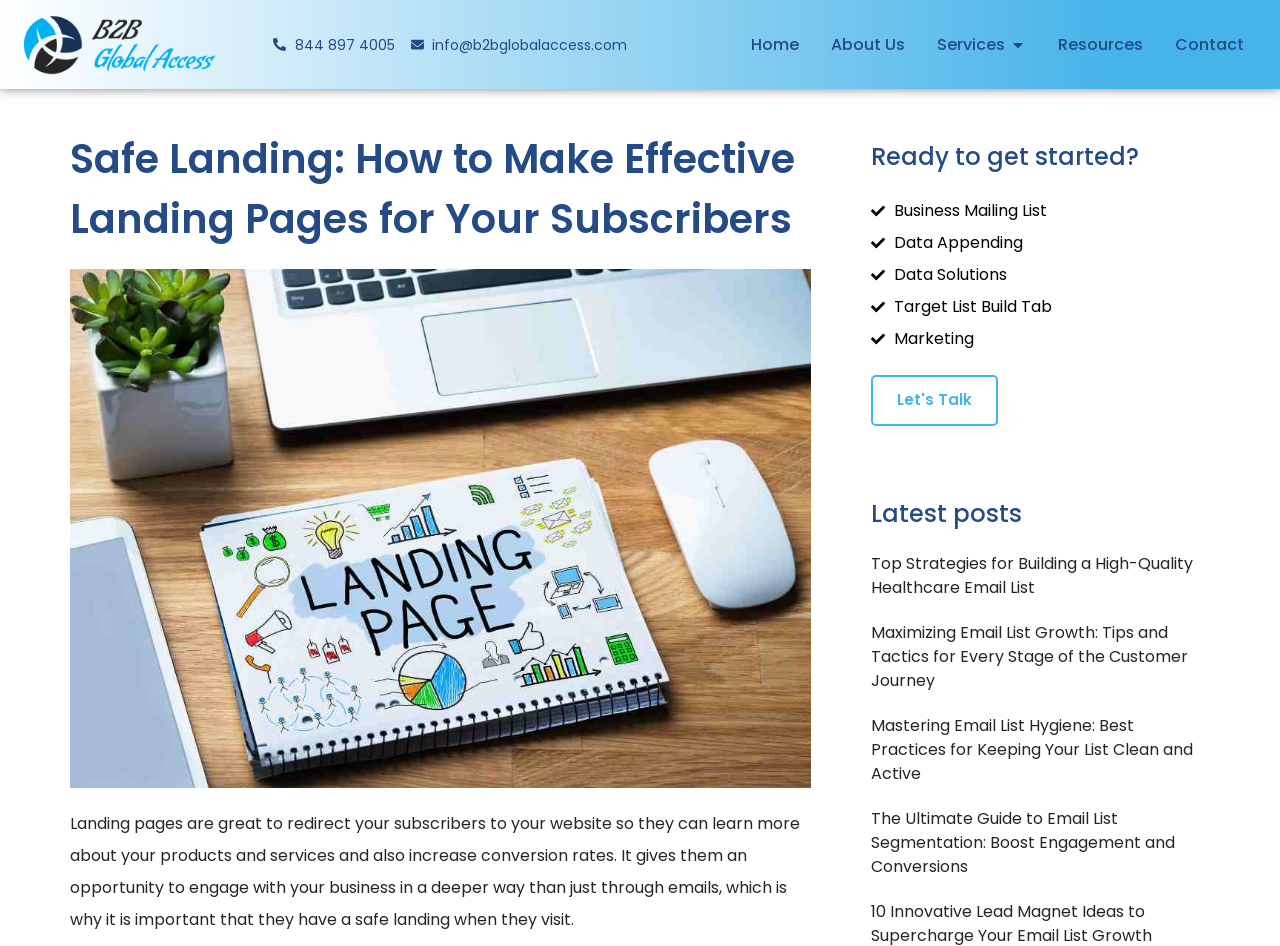Find the bounding box coordinates of the area that needs to be clicked in order to achieve the following instruction: "Click the 'Home' menu item". The coordinates should be specified as four float numbers between 0 and 1, i.e., [left, top, right, bottom].

[0.587, 0.035, 0.624, 0.06]